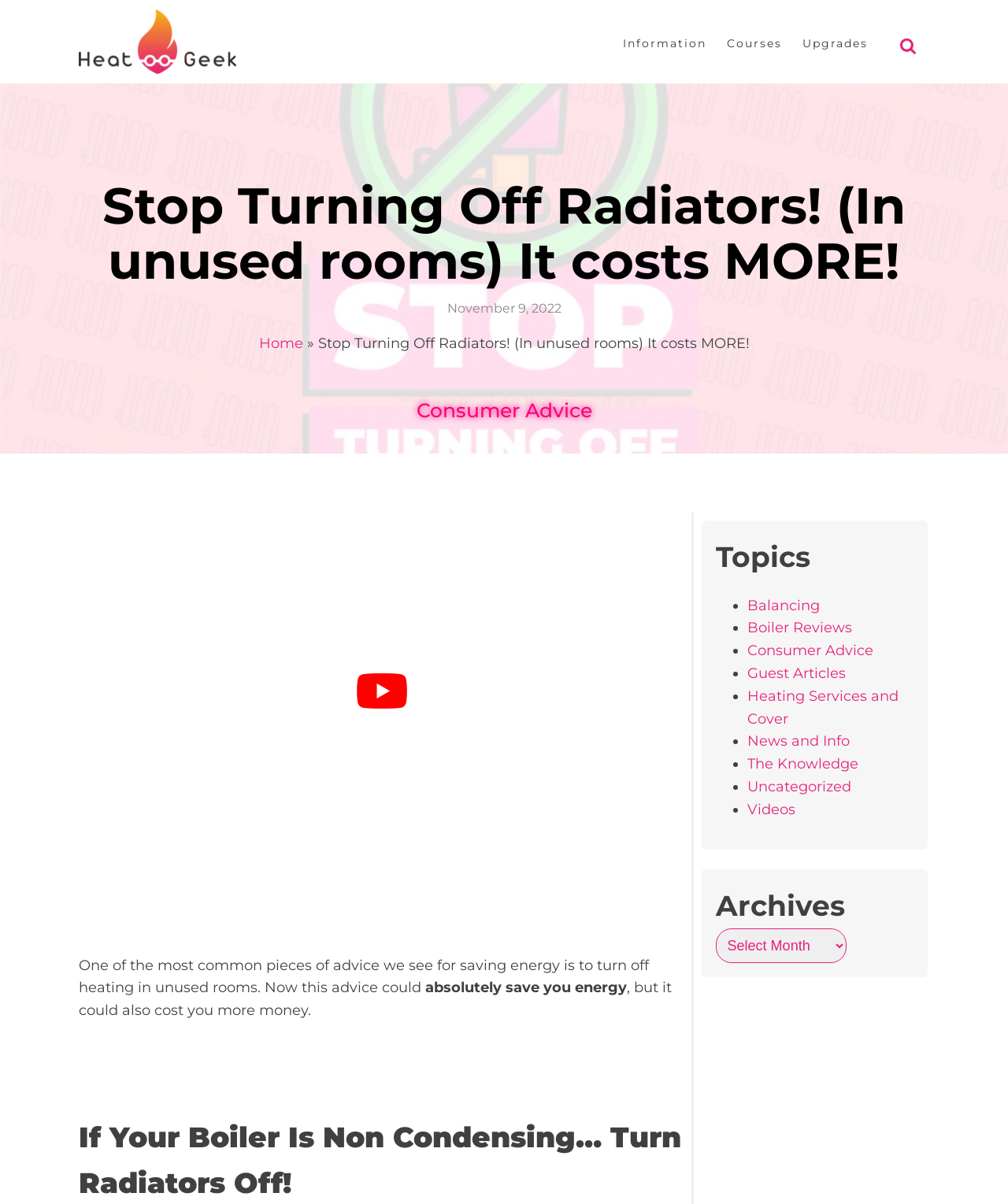What is the topic of the article? Using the information from the screenshot, answer with a single word or phrase.

Turning off radiators